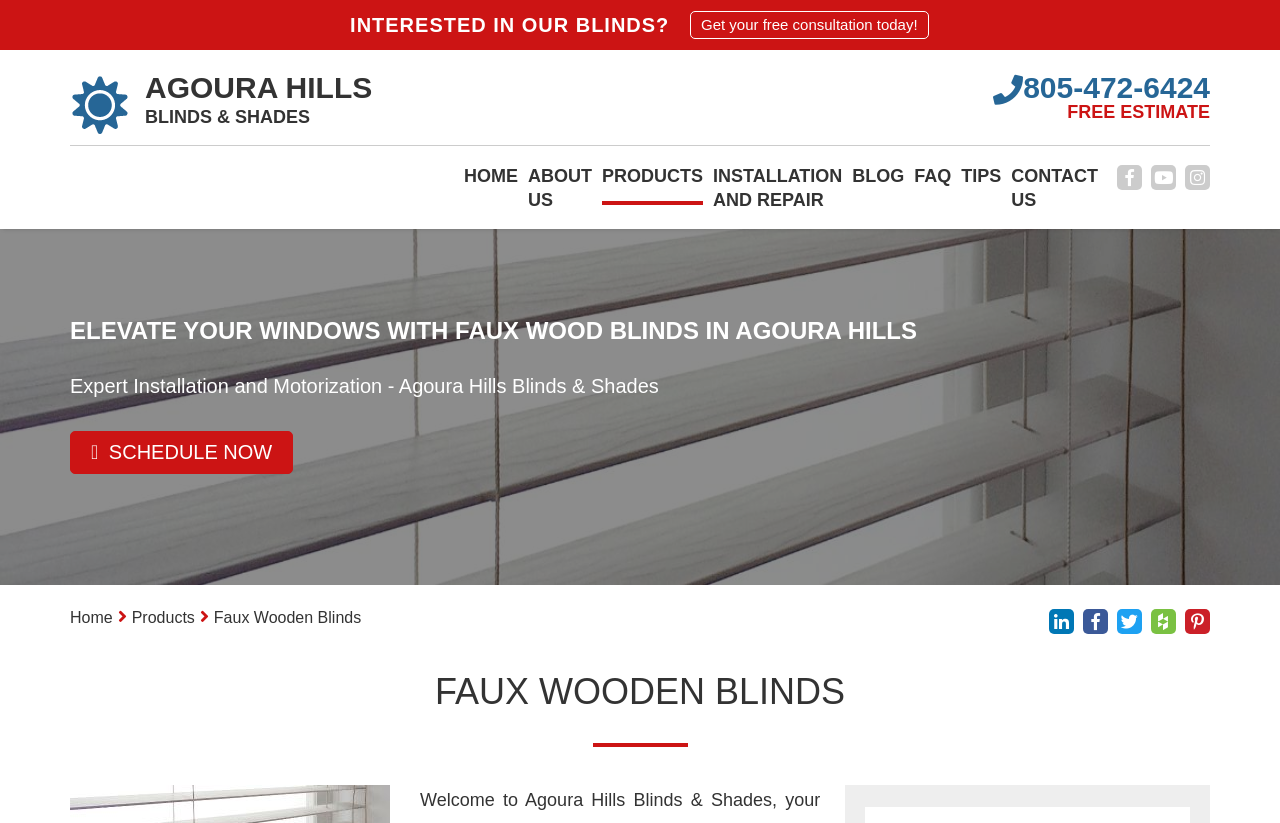Determine the bounding box for the HTML element described here: "Ipad Stores". The coordinates should be given as [left, top, right, bottom] with each number being a float between 0 and 1.

None